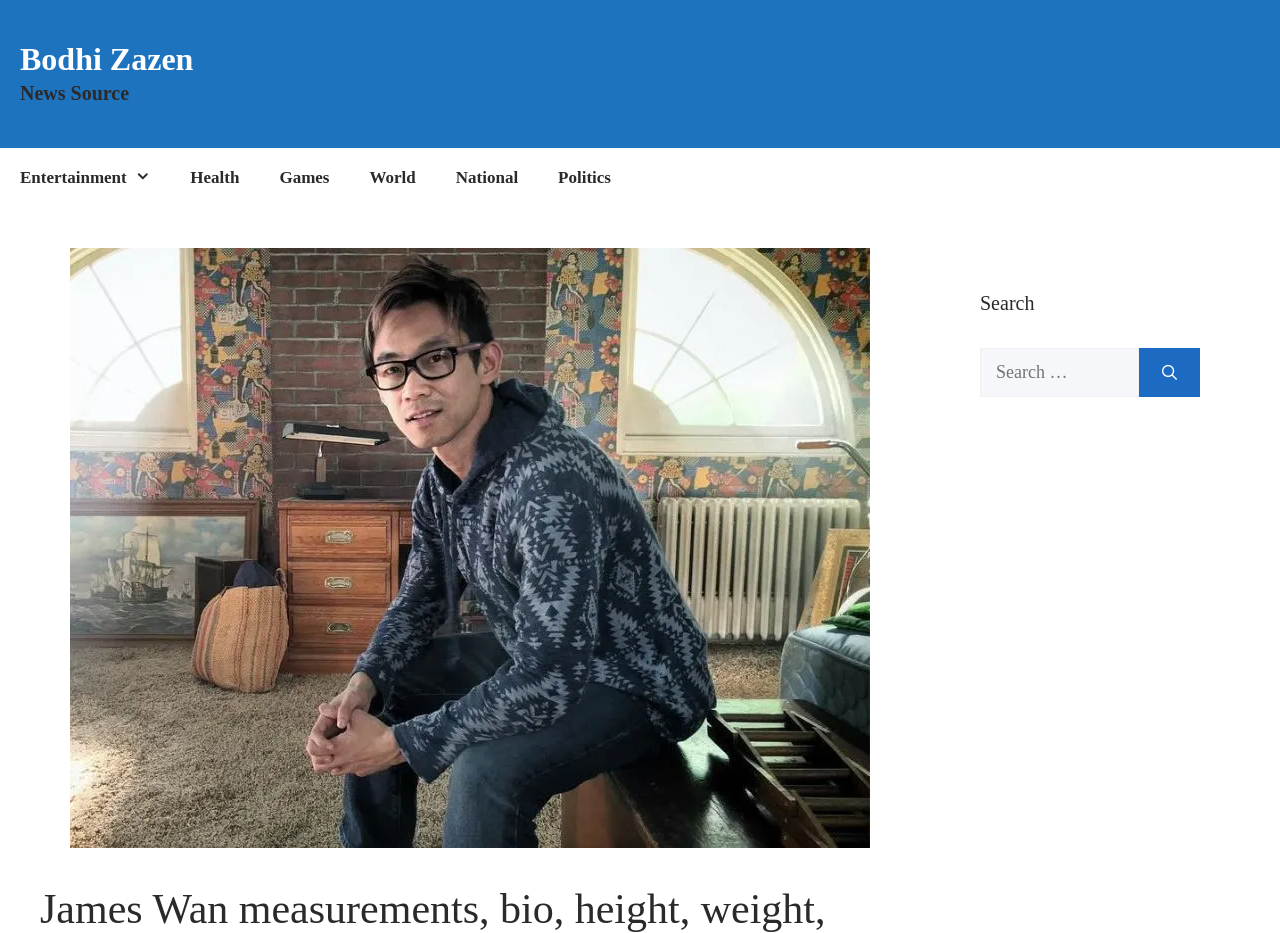How many navigation links are there?
Provide a fully detailed and comprehensive answer to the question.

I counted the number of link elements within the navigation element, which are 'Entertainment', 'Health', 'Games', 'World', 'National', and 'Politics'.